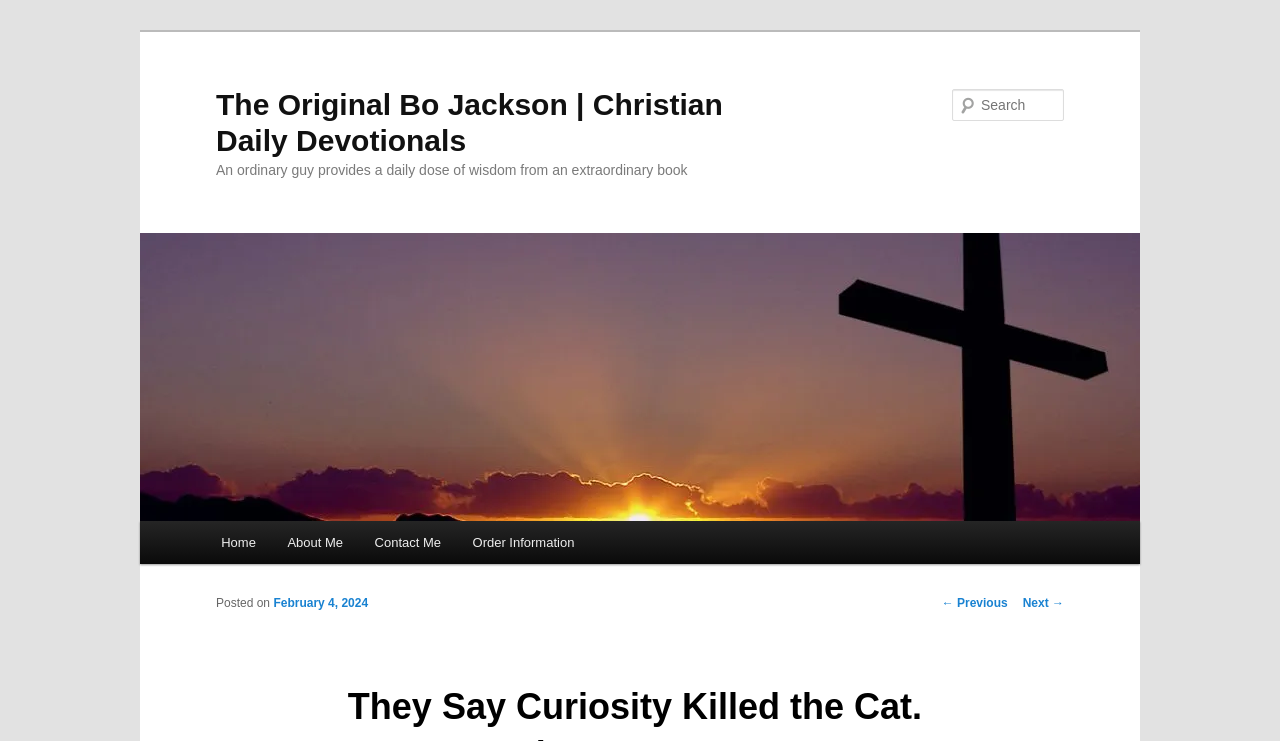Please identify the bounding box coordinates of the element that needs to be clicked to perform the following instruction: "view next post".

[0.799, 0.804, 0.831, 0.823]